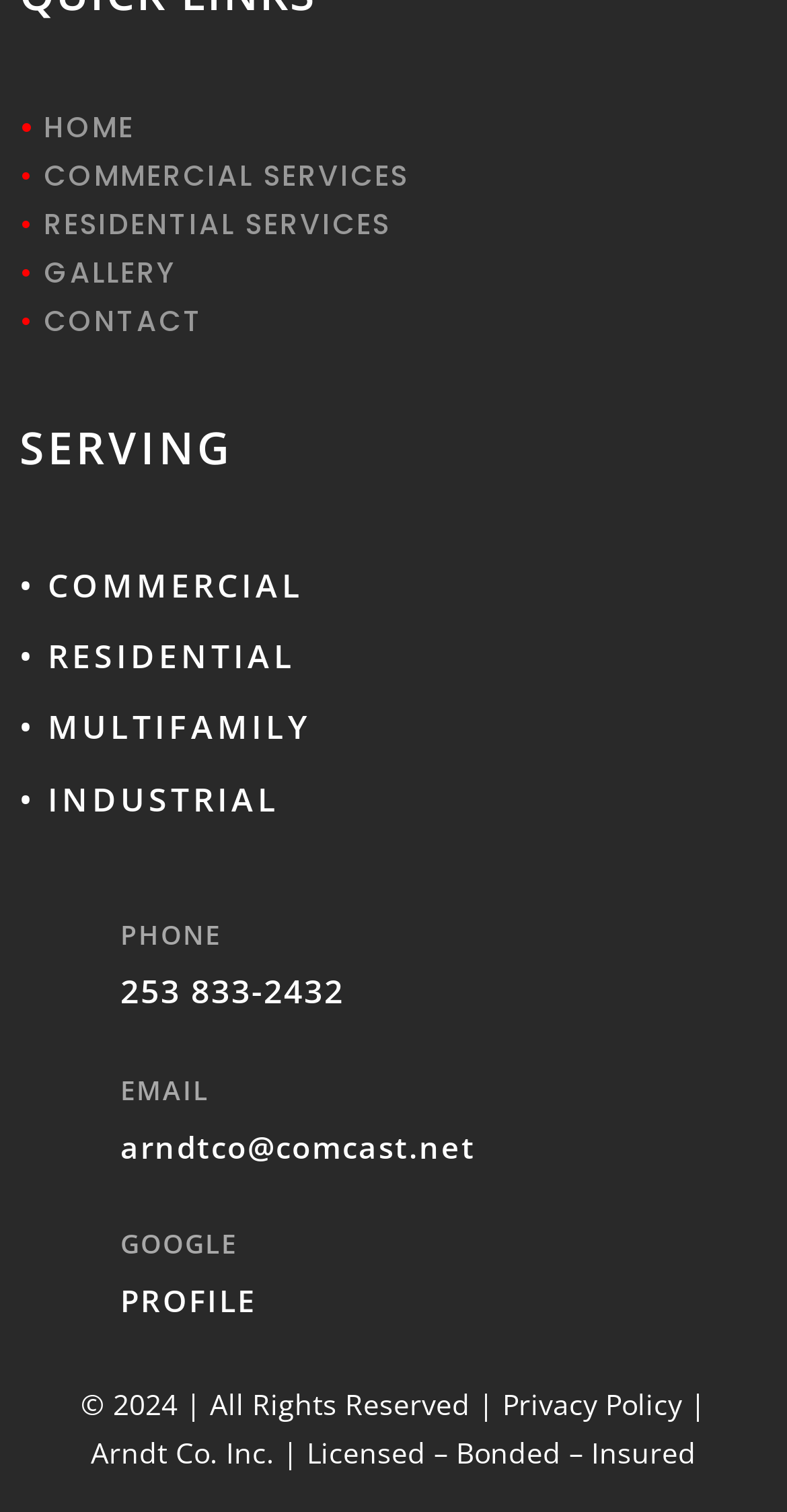What social media platform is linked?
Look at the screenshot and respond with a single word or phrase.

Google